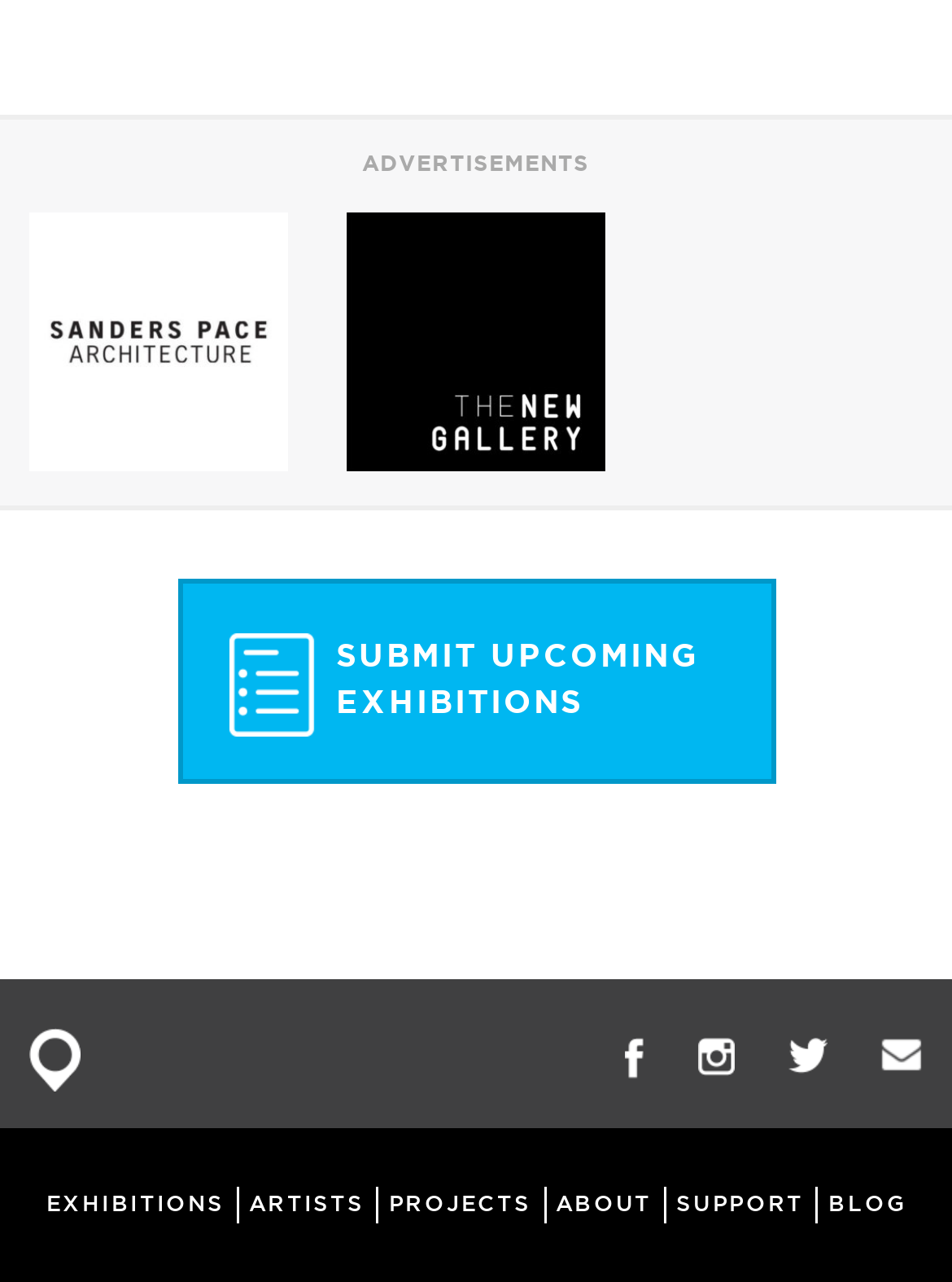Determine the bounding box coordinates for the clickable element required to fulfill the instruction: "visit Sanders Pace Architecture". Provide the coordinates as four float numbers between 0 and 1, i.e., [left, top, right, bottom].

[0.031, 0.254, 0.303, 0.277]